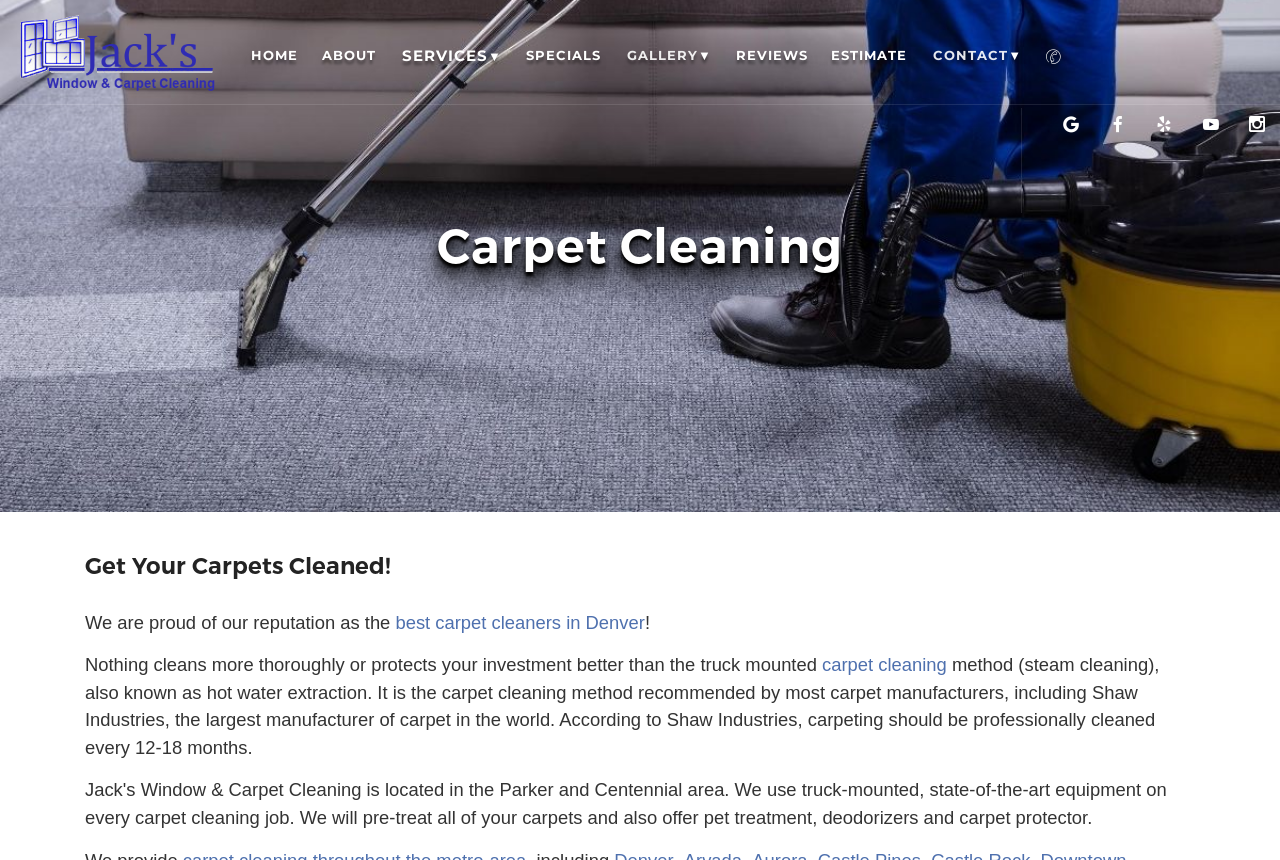Carefully examine the image and provide an in-depth answer to the question: How many navigation links are at the top of the webpage?

I counted the number of navigation links at the top of the webpage, which are 'HOME', 'ABOUT', 'SERVICES', 'SPECIALS', 'GALLERY', 'REVIEWS', 'ESTIMATE', and 'CONTACT'. There are 8 links in total.